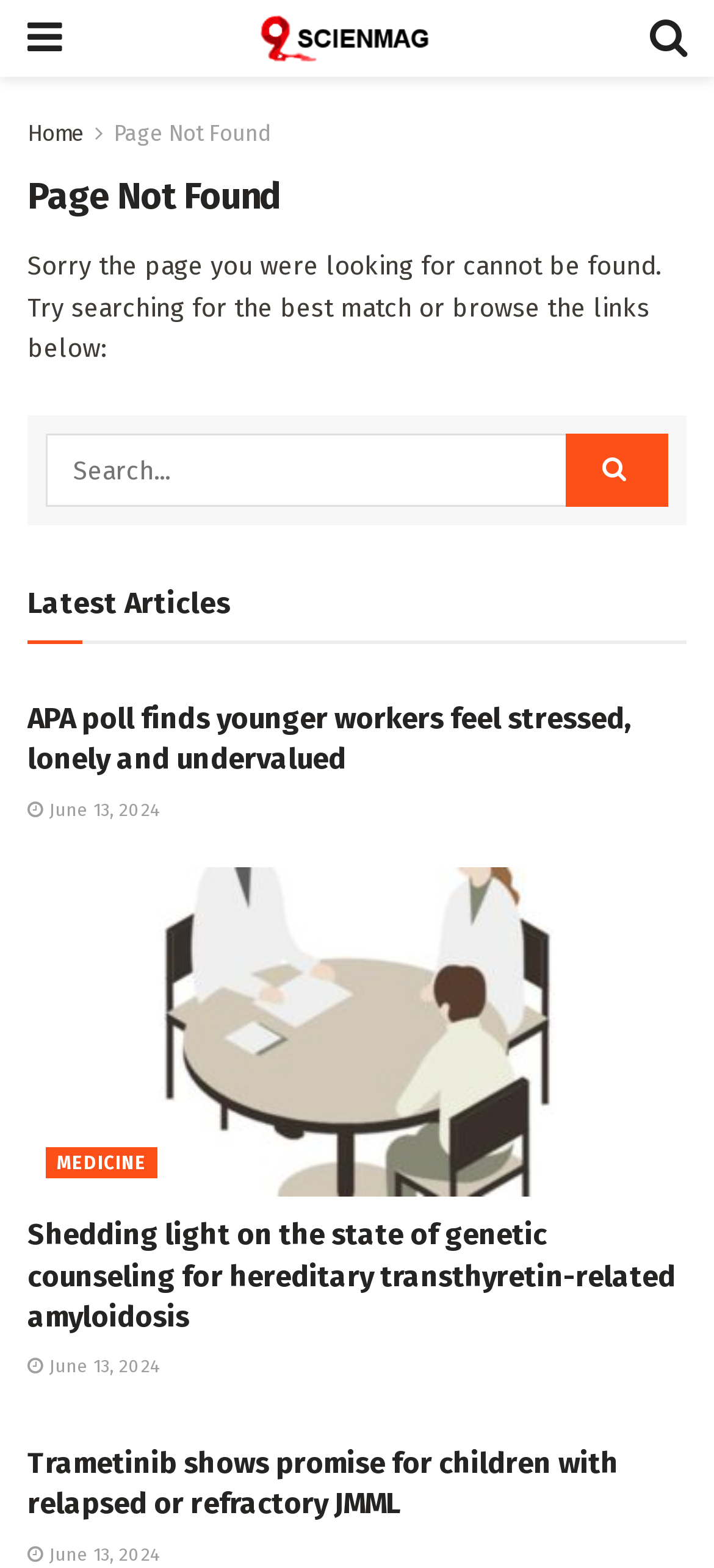What is the purpose of the textbox? Based on the image, give a response in one word or a short phrase.

Search